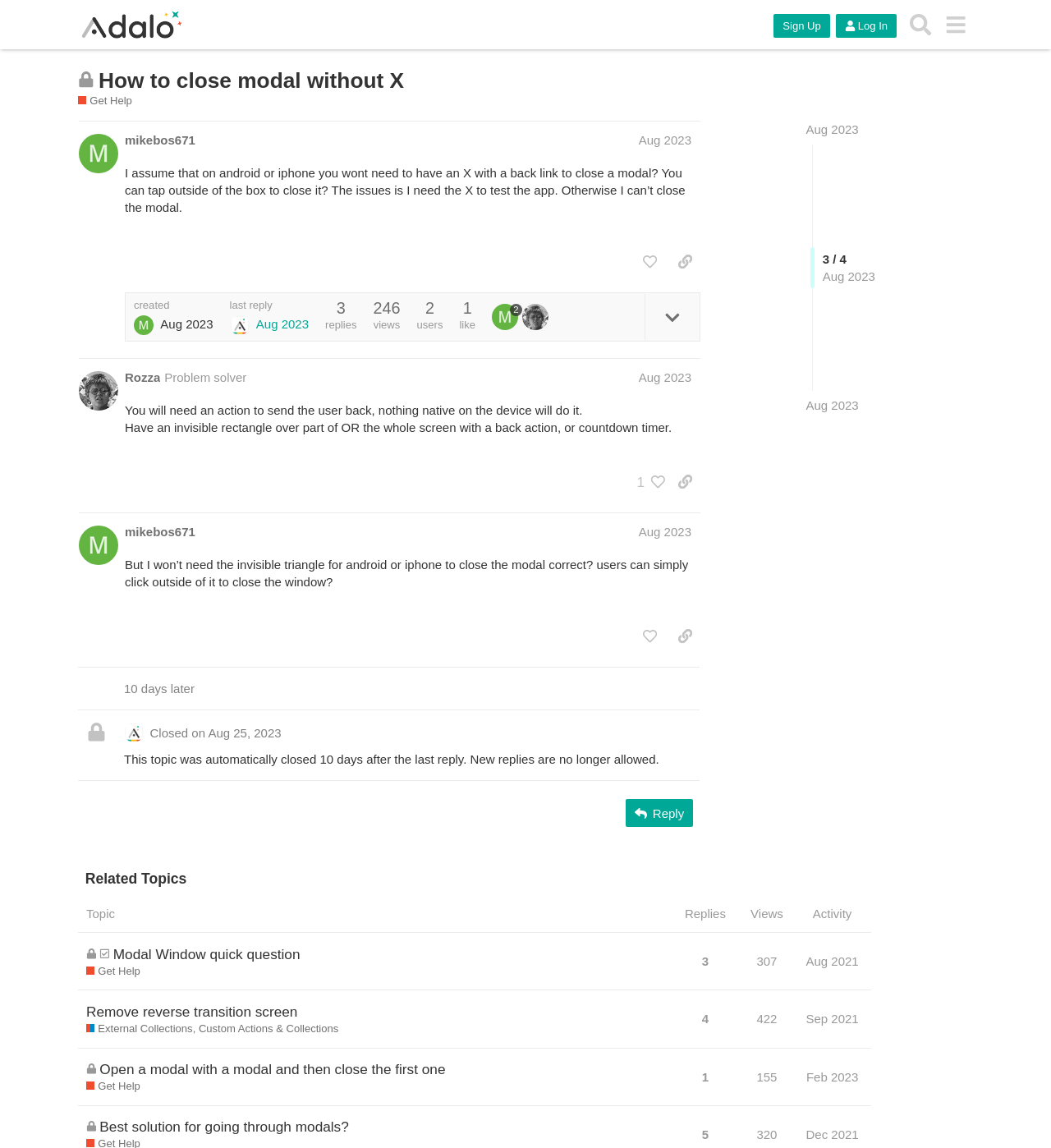Who started this topic?
Provide a detailed and extensive answer to the question.

The topic was started by 'mikebos671' as indicated by the link 'mikebos671' in the region 'post #1 by @mikebos671'.